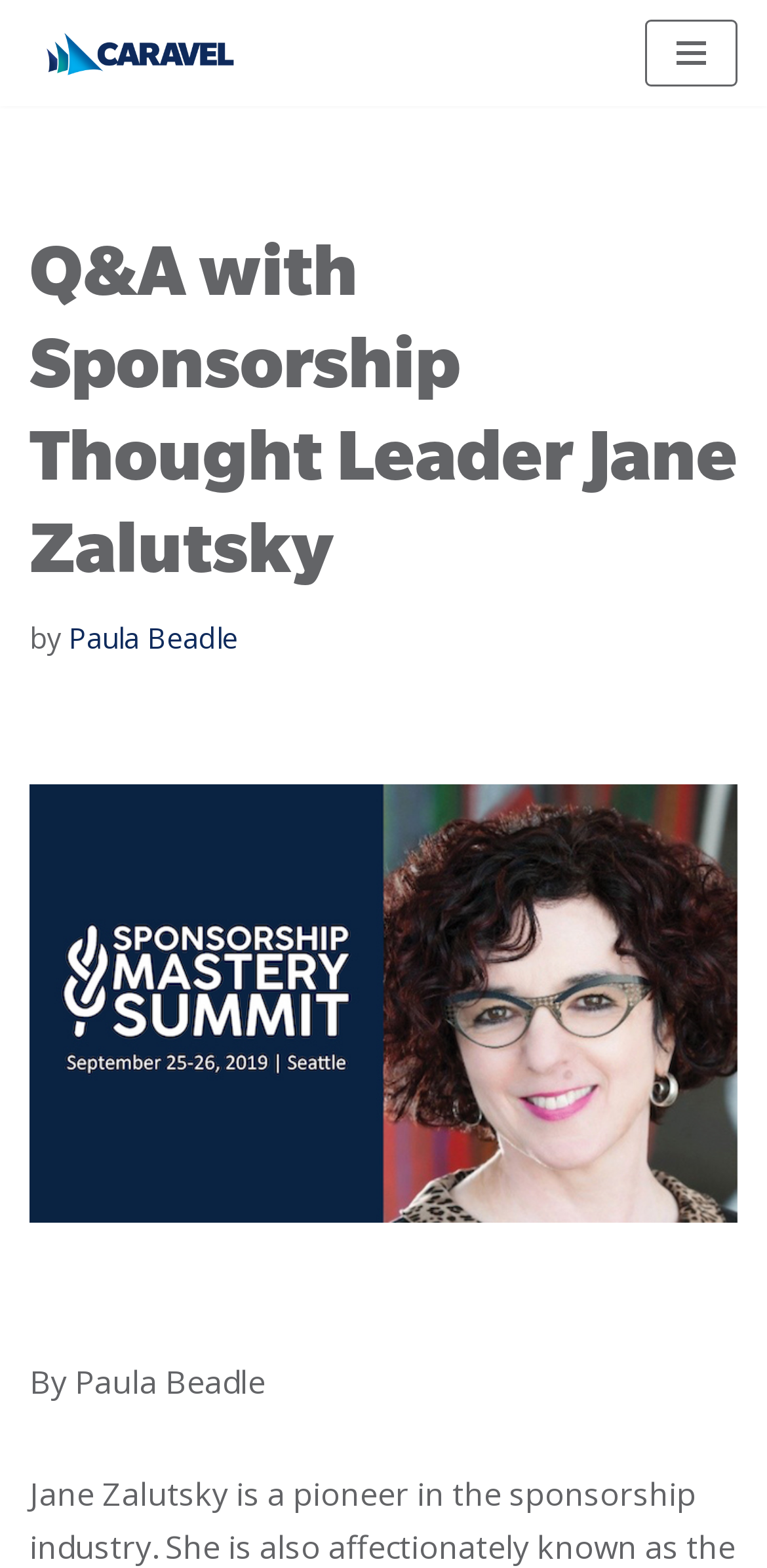Is the navigation menu expanded?
Look at the image and provide a short answer using one word or a phrase.

False